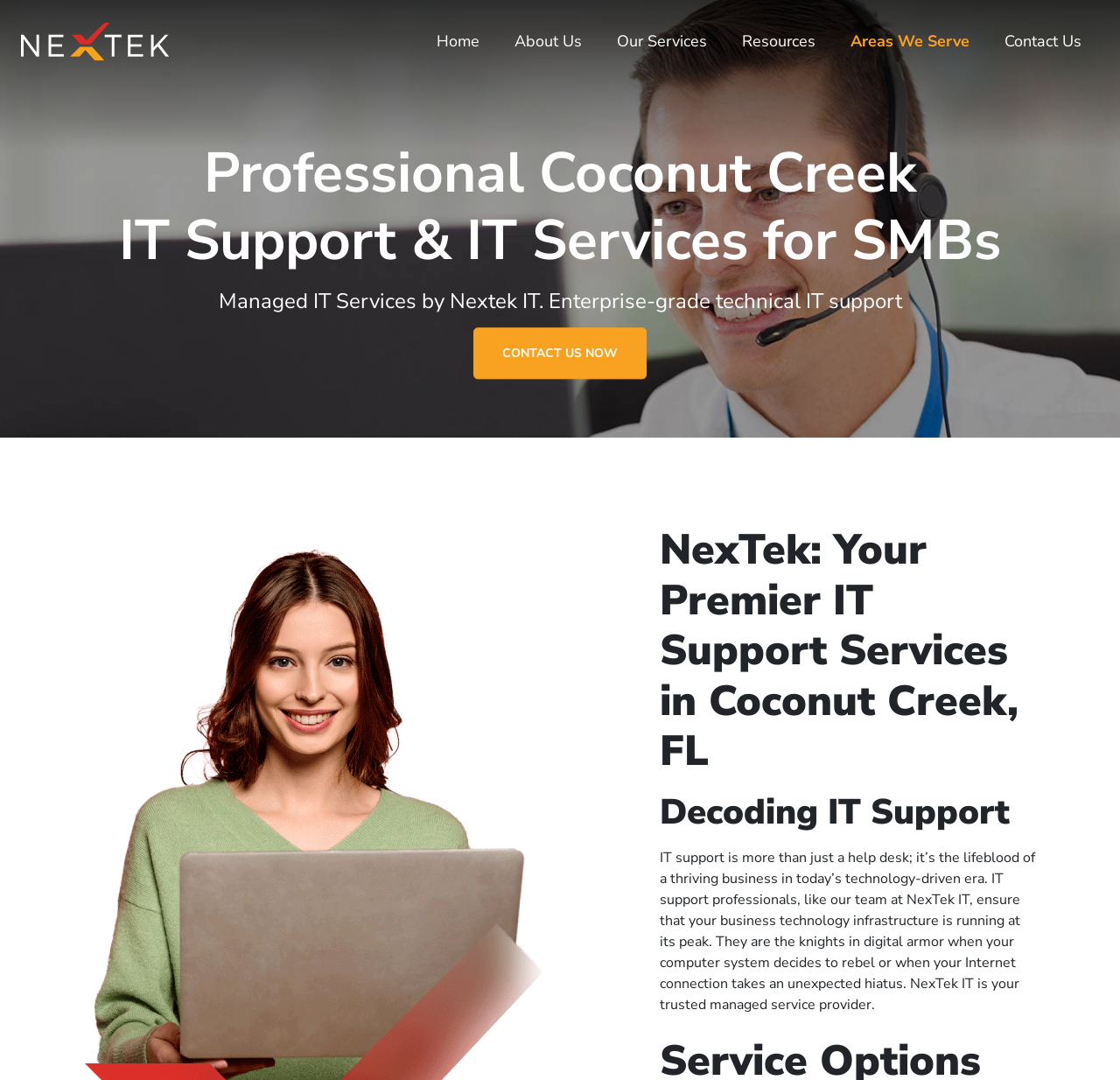Refer to the image and provide a thorough answer to this question:
What is the location of the company's services?

I looked at the headings and text on the webpage and found that the company provides IT support services in Coconut Creek, Florida. The heading 'NexTek: Your Premier IT Support Services in Coconut Creek, FL' explicitly mentions the location.